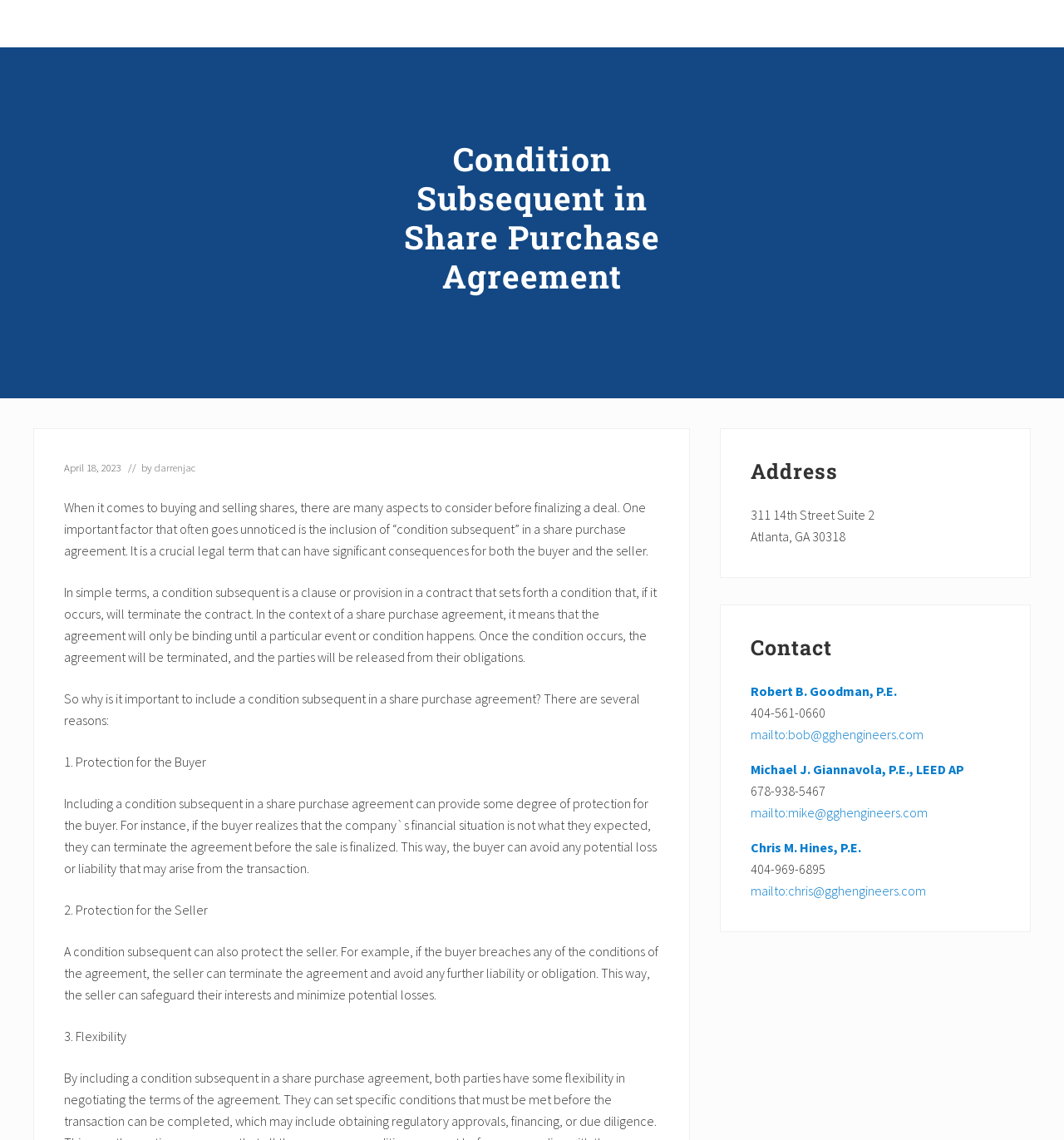Extract the text of the main heading from the webpage.

Condition Subsequent in Share Purchase Agreement